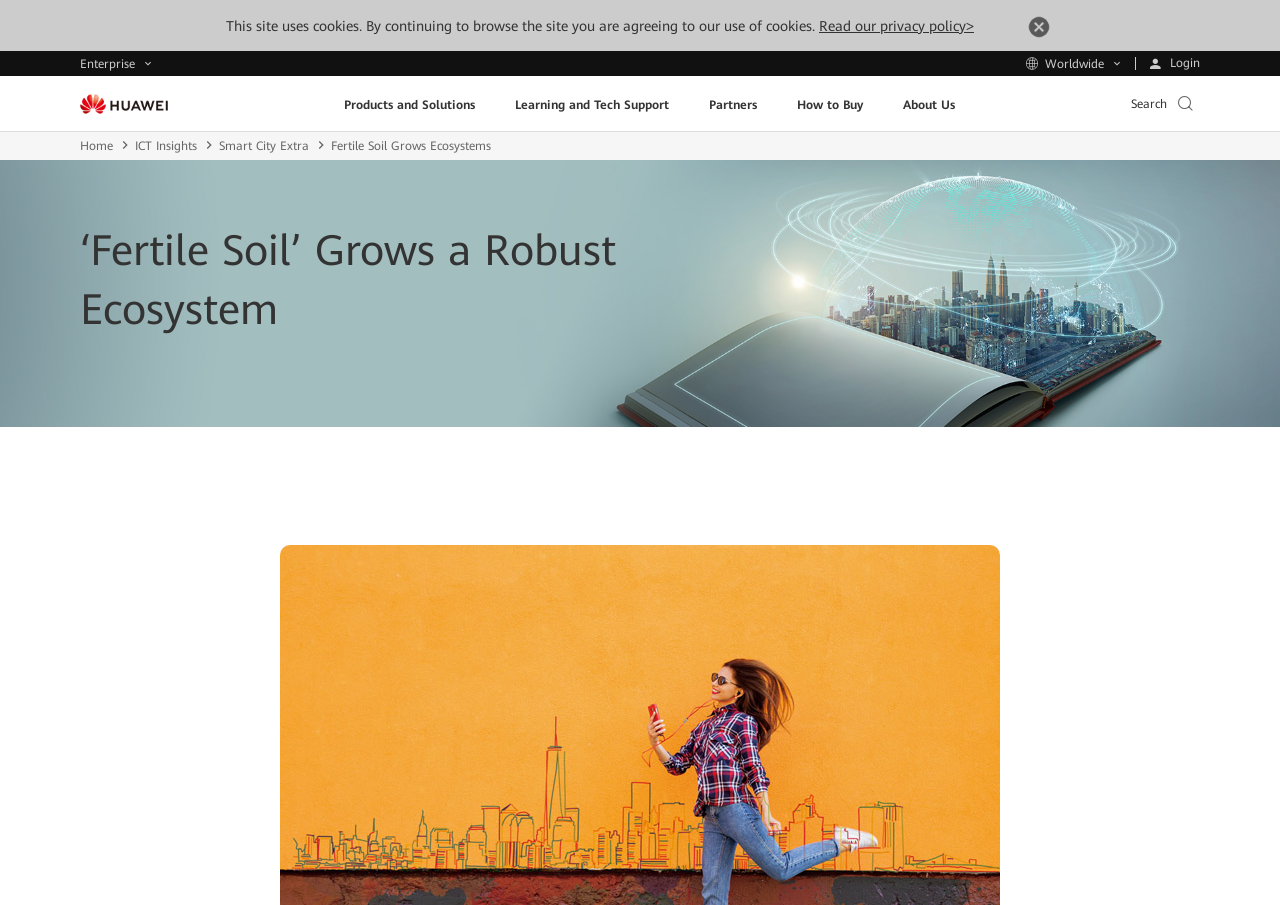Create an elaborate caption for the webpage.

The webpage appears to be a publication page from Huawei, with a focus on Smart City development. At the top of the page, there is a notification bar with a message about the site using cookies, accompanied by a link to read the privacy policy. Next to it, there is a search bar with a magnifying glass icon.

The top navigation menu consists of several links, including "Enterprise", "Worldwide", and "Login", as well as a Huawei logo. Below the navigation menu, there are five main categories: "Products and Solutions", "Learning and Tech Support", "Partners", "How to Buy", and "About Us".

The main content of the page is divided into sections, with a prominent heading that reads "‘Fertile Soil’ Grows a Robust Ecosystem". There is also a subheading that says "Fertile Soil Grows Ecosystems". The page also features a secondary navigation menu with links to "Home", "ICT Insights", and "Smart City Extra".

Overall, the page has a clean and organized layout, with a focus on providing easy access to various sections and categories related to Huawei's Smart City ecosystem.